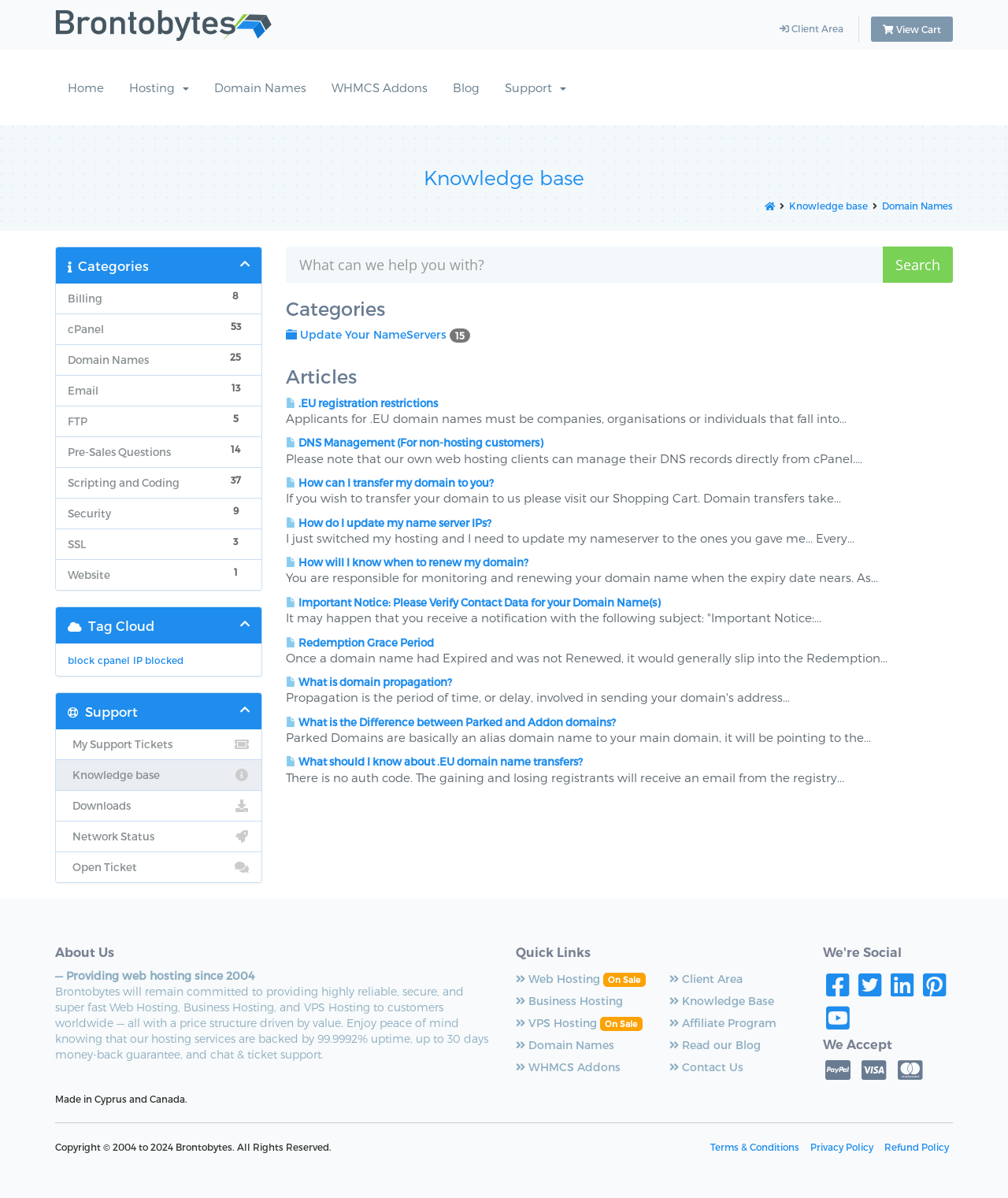Could you highlight the region that needs to be clicked to execute the instruction: "Read about EU registration restrictions"?

[0.283, 0.331, 0.434, 0.342]